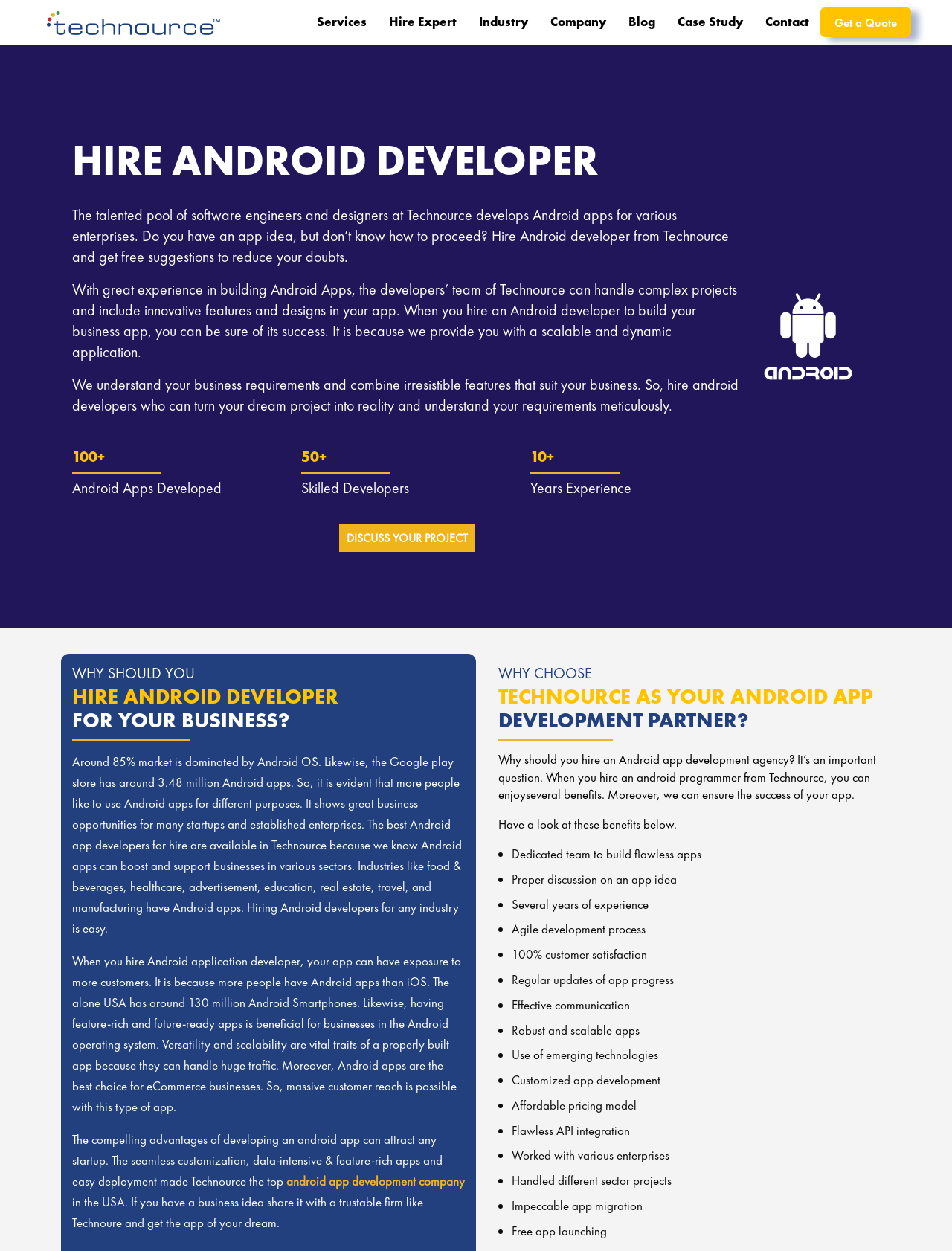From the given element description: "android app development company", find the bounding box for the UI element. Provide the coordinates as four float numbers between 0 and 1, in the order [left, top, right, bottom].

[0.301, 0.937, 0.488, 0.95]